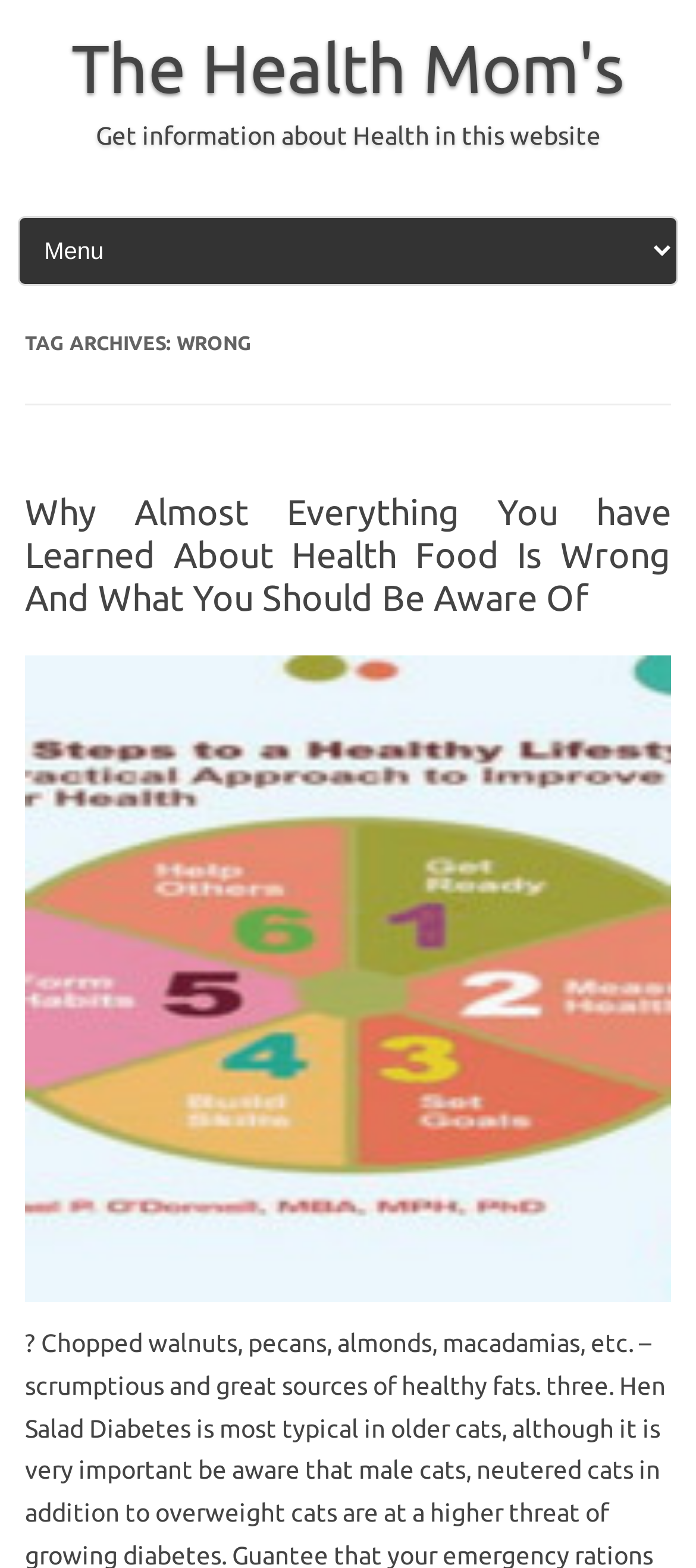What is the title of the first article?
Provide a thorough and detailed answer to the question.

The title of the first article can be found in the heading element with the text 'Why Almost Everything You have Learned About Health Food Is Wrong And What You Should Be Aware Of', which is a child element of the 'HeaderAsNonLandmark' element.